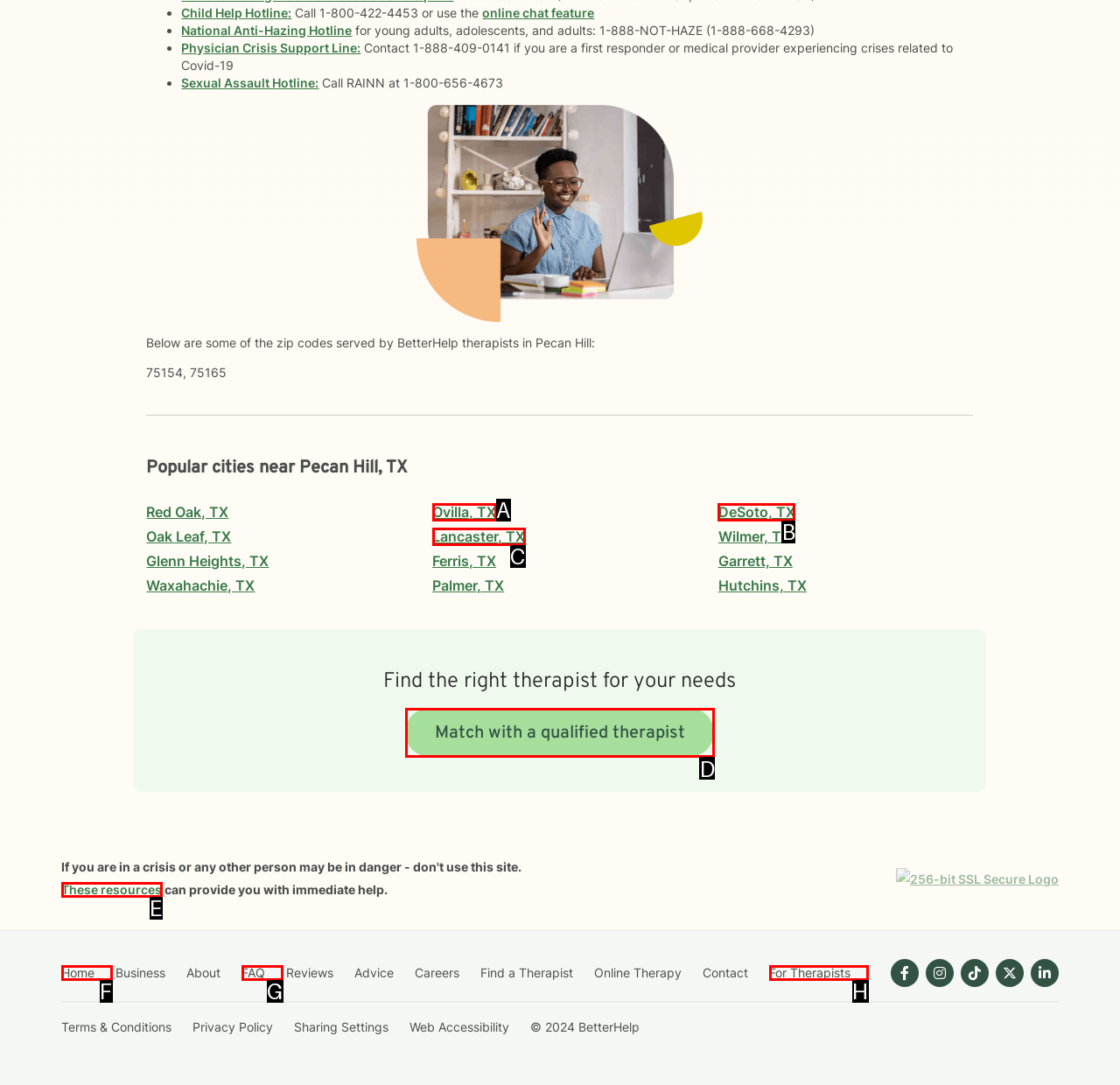Which lettered option should be clicked to achieve the task: Match with a qualified therapist? Choose from the given choices.

D